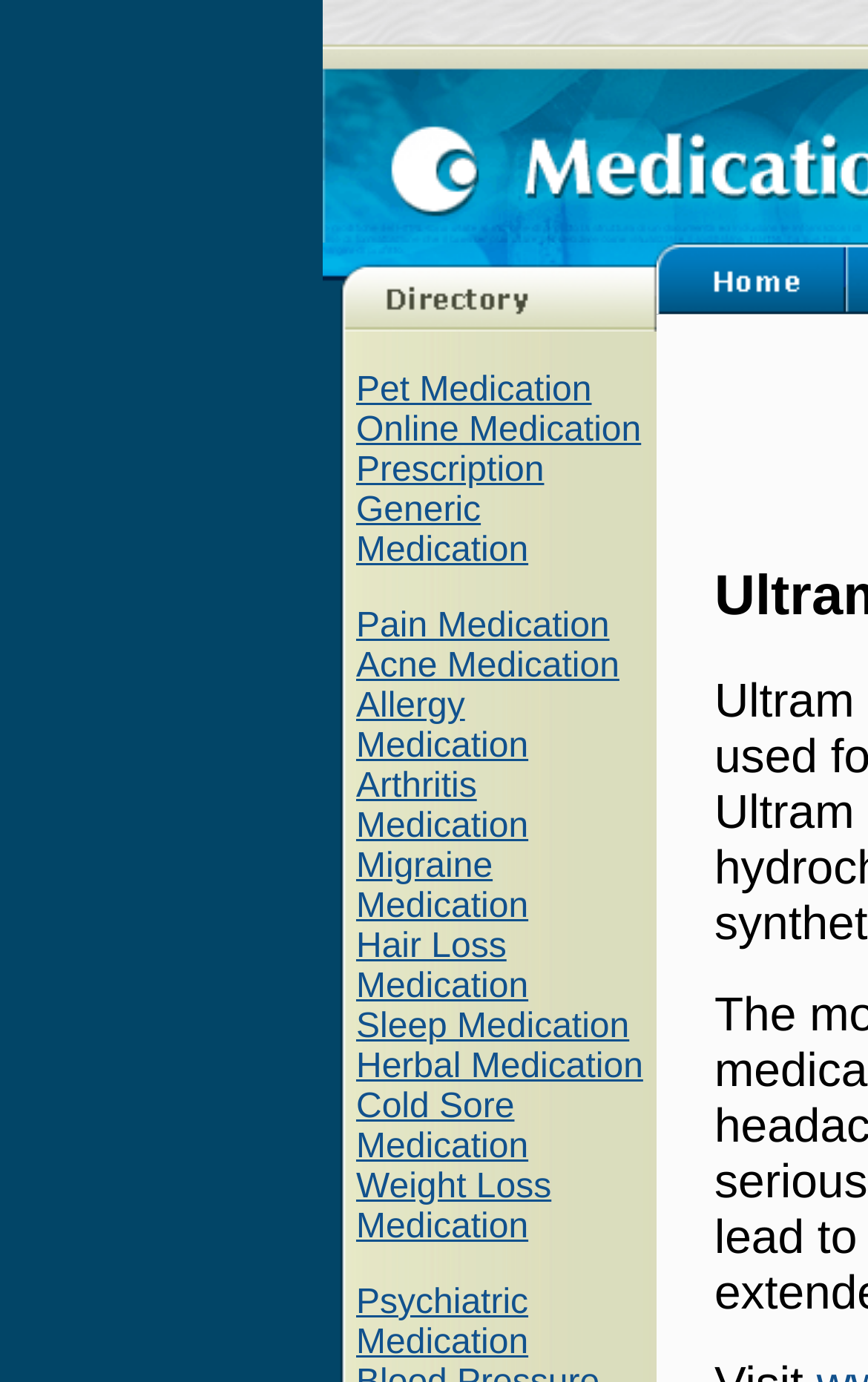Is there a 'Home' link on the page?
Please provide a comprehensive answer based on the contents of the image.

I examined the layout table cells and found a link with the text 'Home' and an image with the same name. This indicates that there is a 'Home' link on the page.